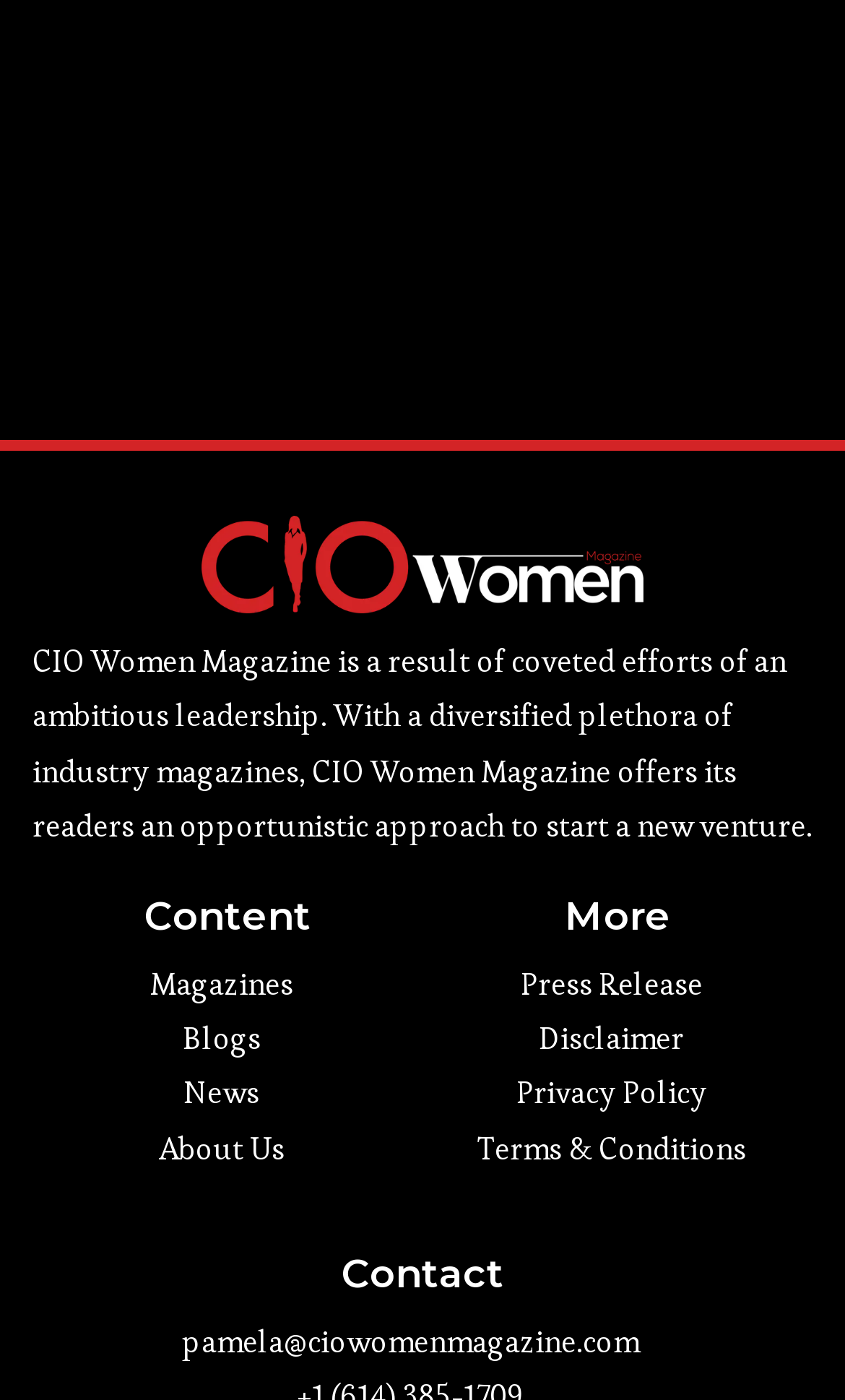Find the bounding box coordinates for the element that must be clicked to complete the instruction: "Contact via email". The coordinates should be four float numbers between 0 and 1, indicated as [left, top, right, bottom].

[0.038, 0.939, 0.934, 0.978]